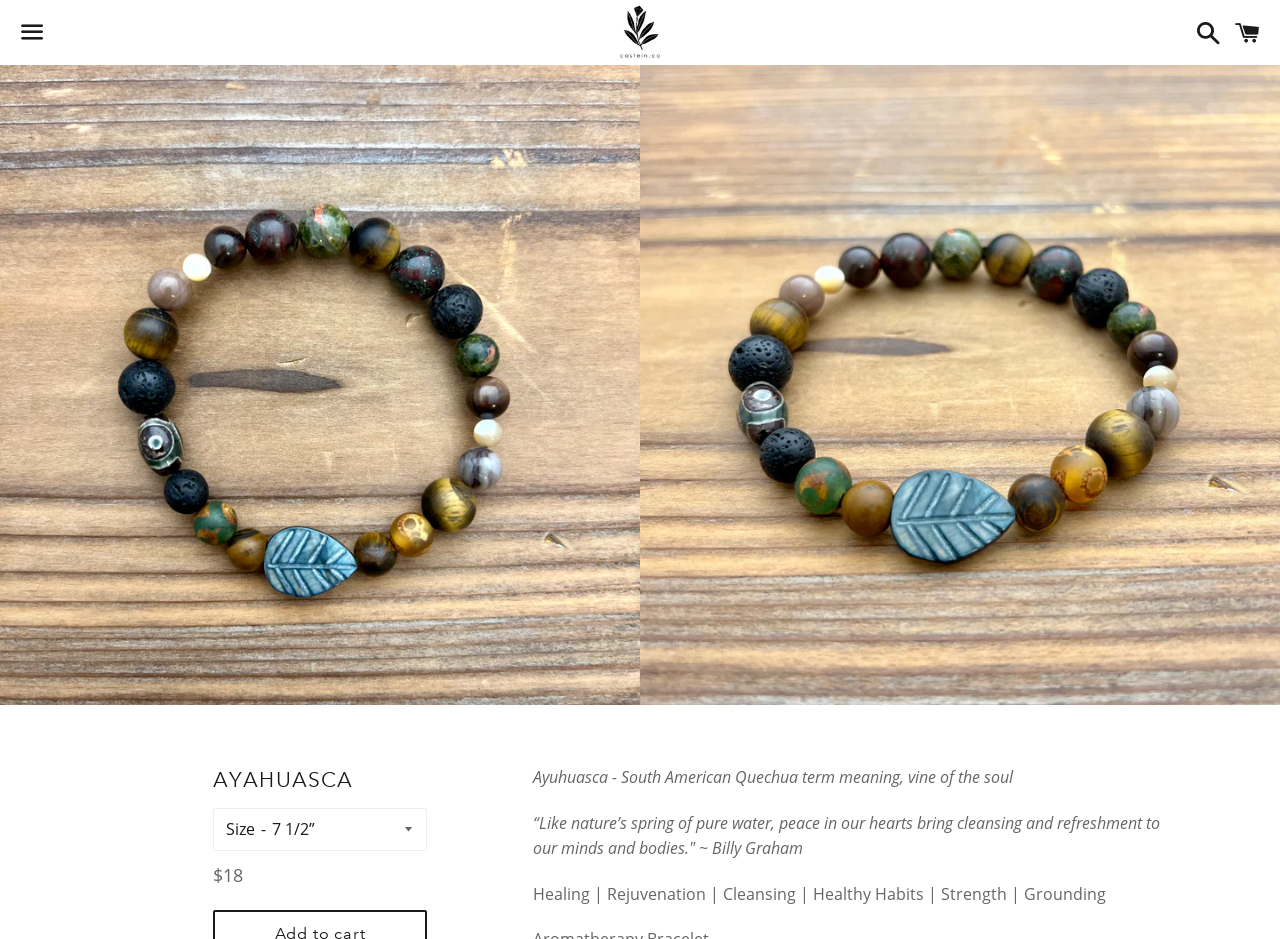What is the author of the quote? Please answer the question using a single word or phrase based on the image.

Billy Graham